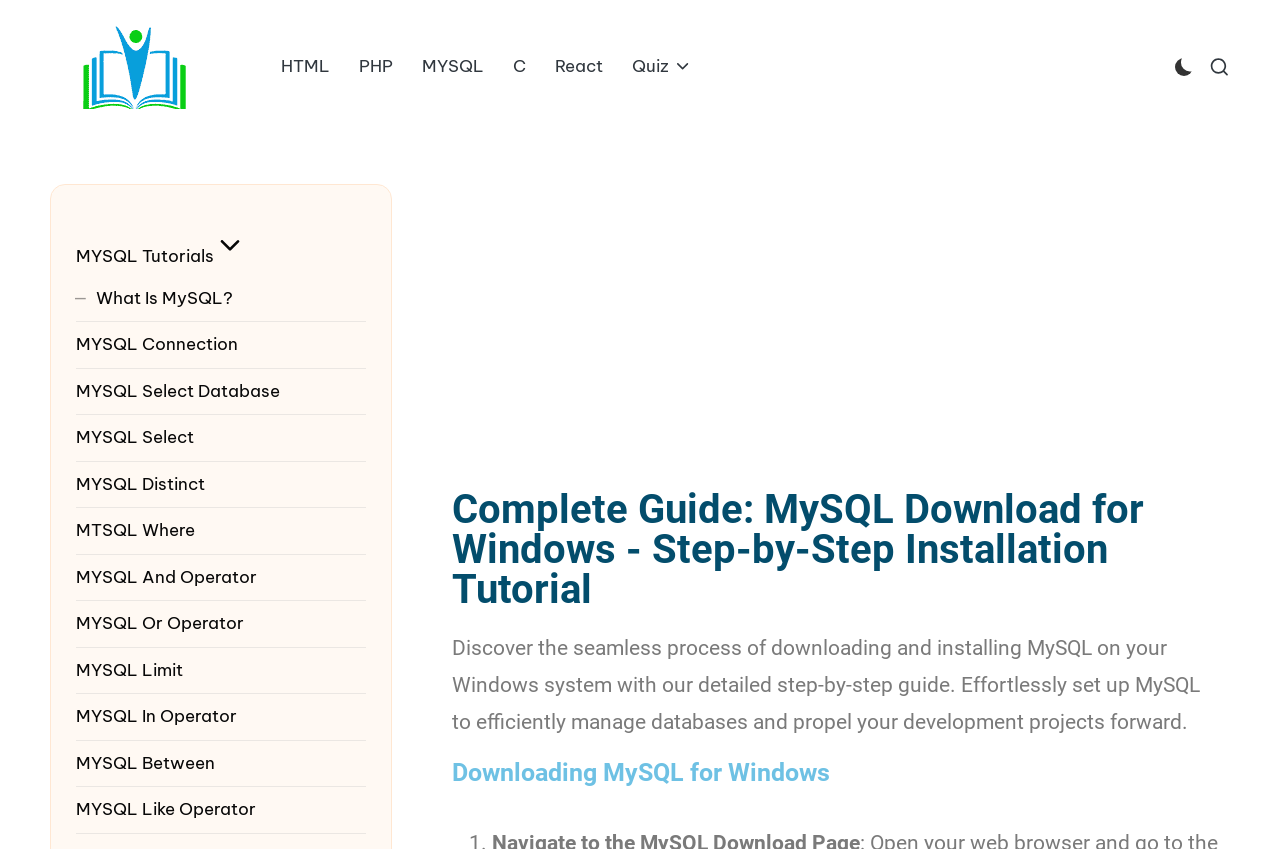Extract the main title from the webpage.

Complete Guide: MySQL Download for Windows - Step-by-Step Installation Tutorial